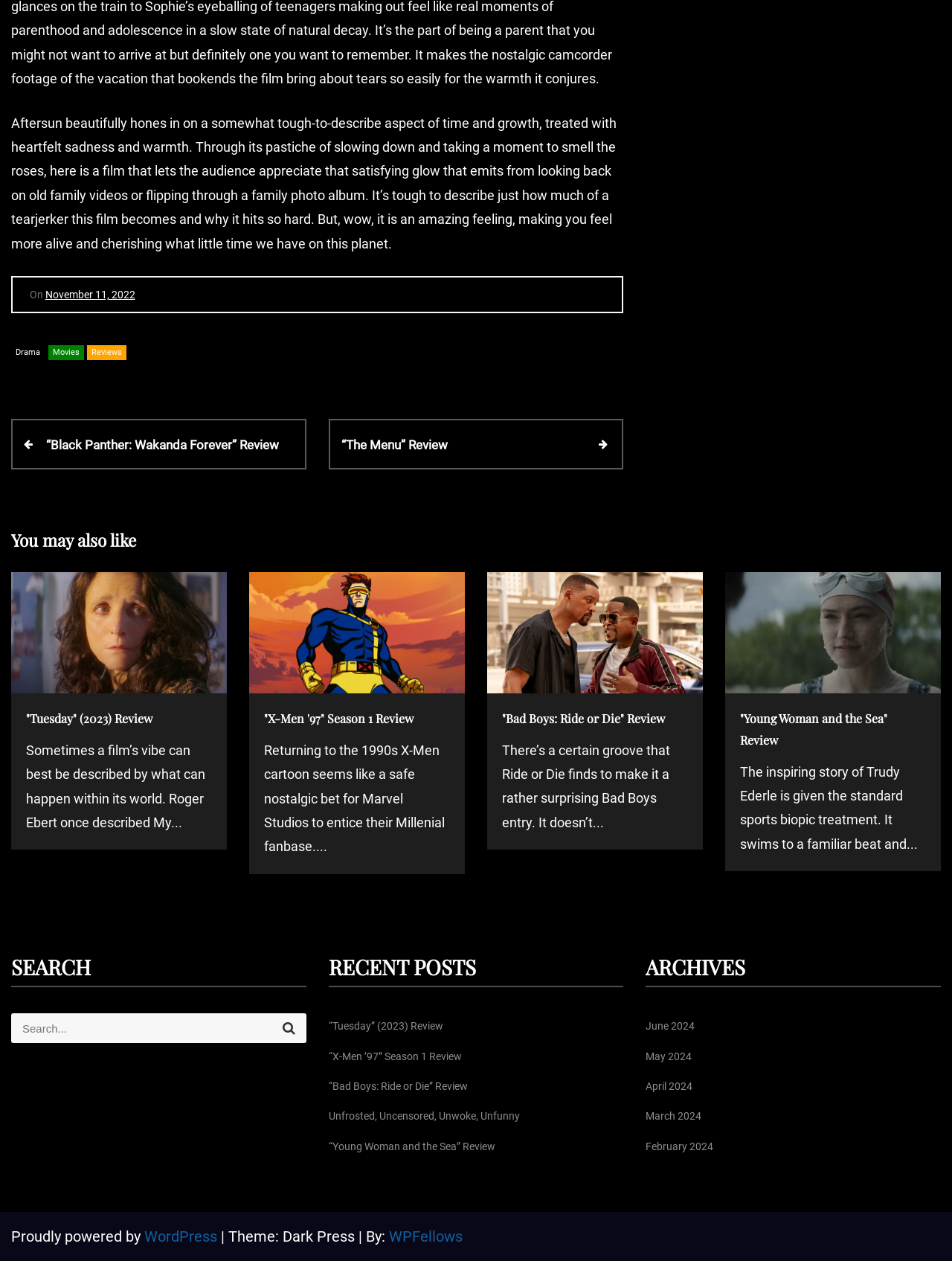What type of content is primarily featured on this webpage?
Using the visual information from the image, give a one-word or short-phrase answer.

Movie reviews